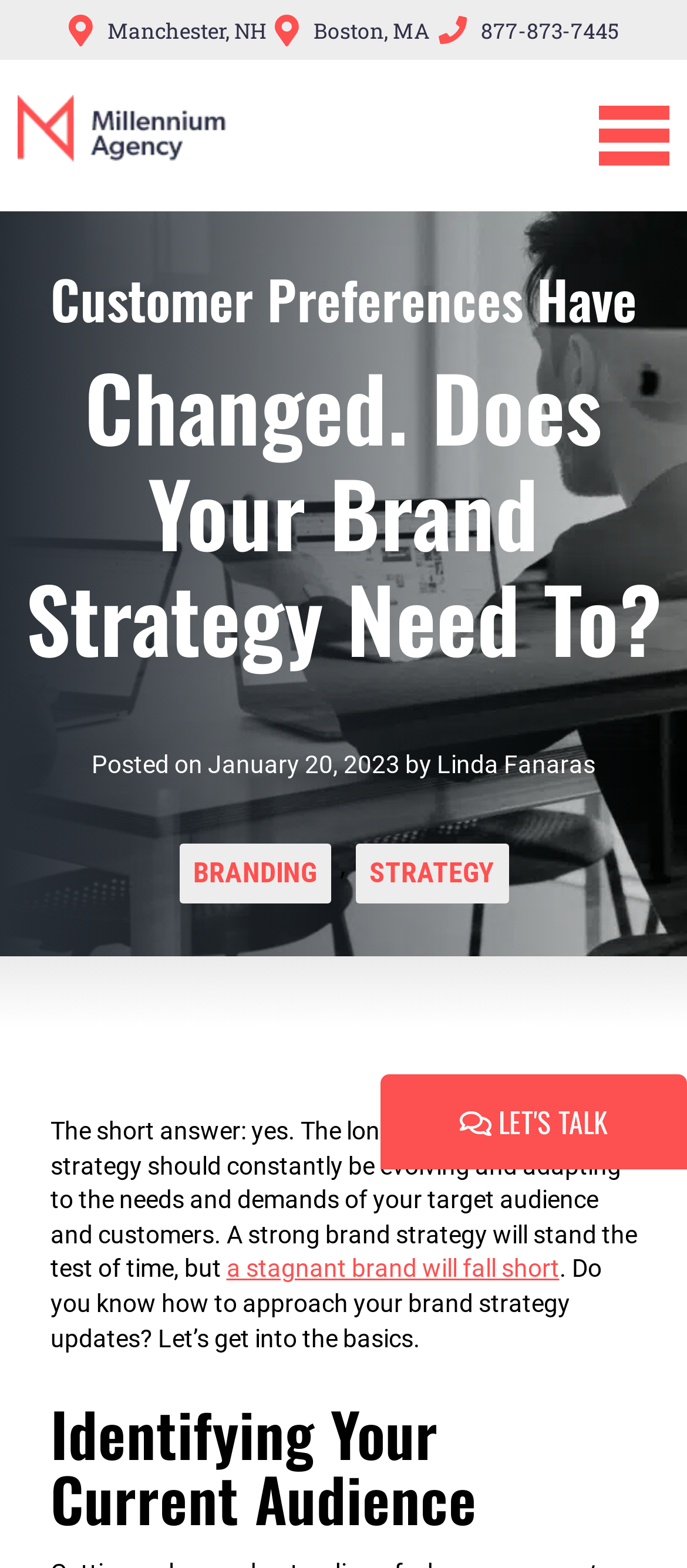Determine the bounding box of the UI element mentioned here: "Manchester, NH". The coordinates must be in the format [left, top, right, bottom] with values ranging from 0 to 1.

[0.156, 0.009, 0.387, 0.029]